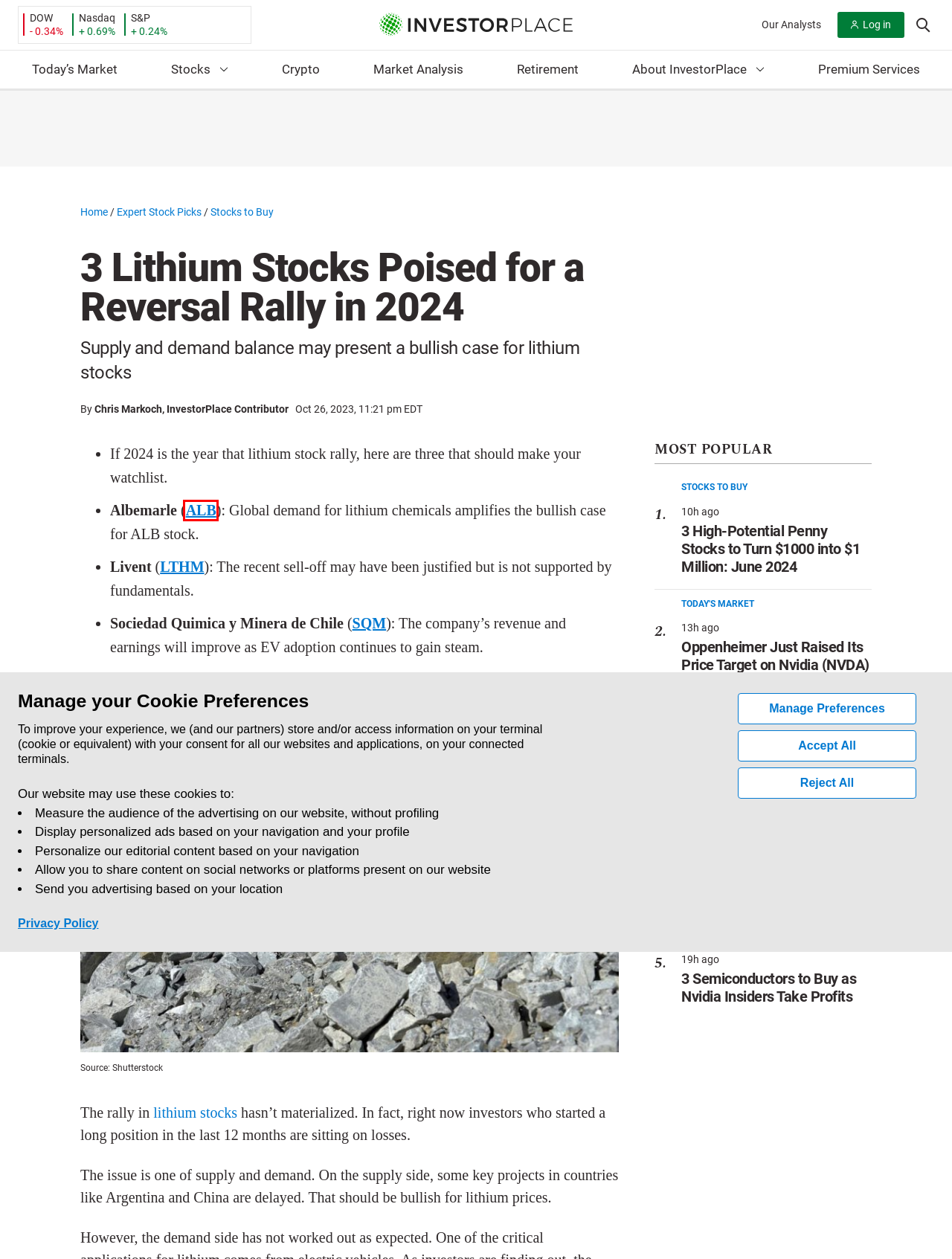You have a screenshot showing a webpage with a red bounding box highlighting an element. Choose the webpage description that best fits the new webpage after clicking the highlighted element. The descriptions are:
A. Lithium Stocks News & Investing Tips | InvestorPlace
B. 3 High-Potential Penny Stocks to Turn $1000 into $1 Million: June 2024 | InvestorPlace
C. The Best Stocks to Buy Now | Today's Stock Picks | InvestorPlace
D. Albemarle Corp (ALB) Latest News & Price | InvestorPlace
E. Crypto & Blockchain | InvestorPlace
F. Oppenheimer Just Raised Its Price Target on Nvidia (NVDA) Stock | InvestorPlace
G. Stock Market News, Stock Advice & Trading Tips | InvestorPlace
H. Sociedad Quimica Y Minera DE Chile ADR R (SQM) Latest News & Price | InvestorPlace

D